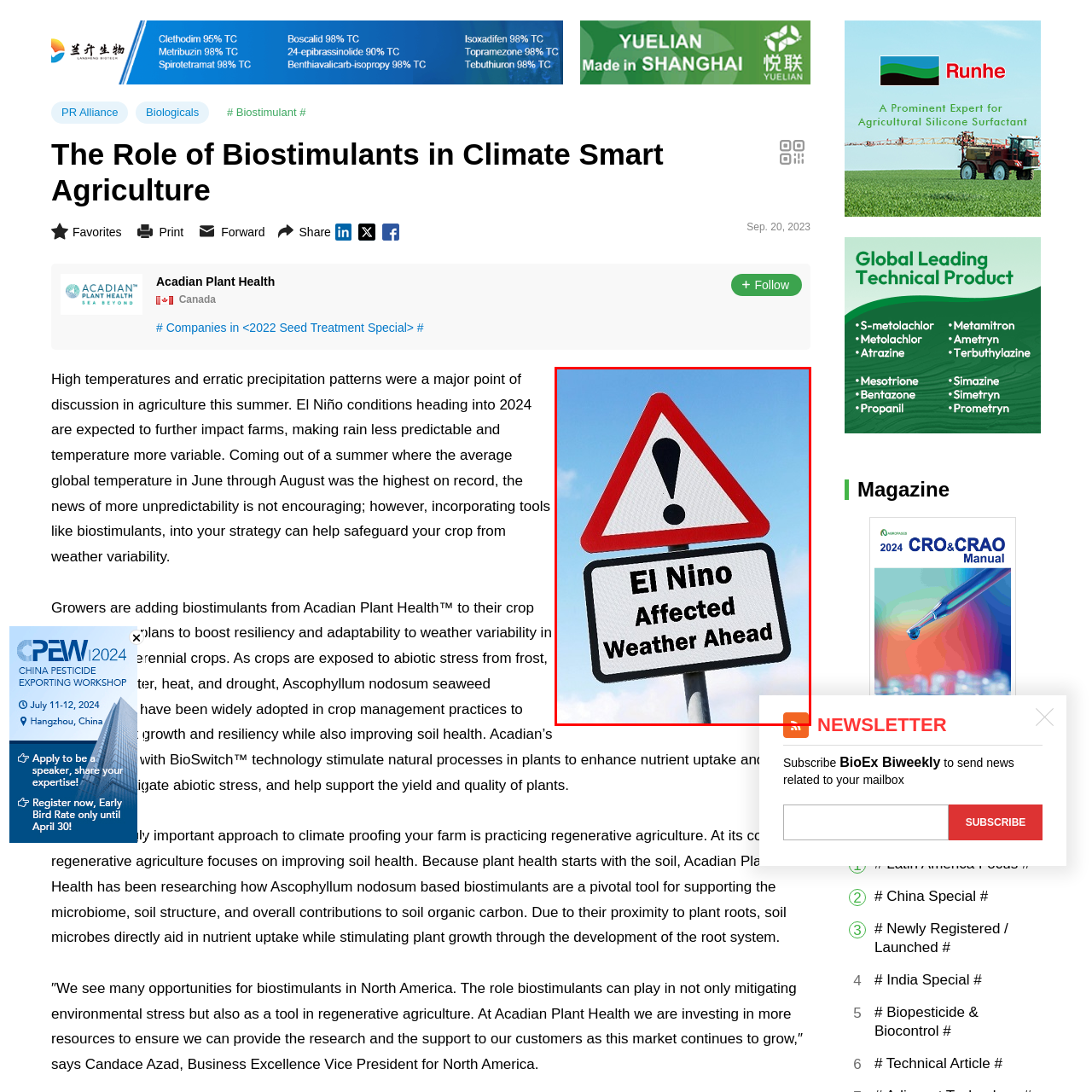Provide an in-depth description of the image within the red bounding box.

A warning sign prominently displays the message "El Nino Affected Weather Ahead," indicating potential weather disturbances linked to El Niño conditions. The sign features a bold triangular shape with a red and white color scheme, symbolizing caution. An exclamation mark accentuates the urgency of the message. This visual serves as a reminder for communities and the agricultural sector to prepare for unpredictable weather patterns that may arise as a result of climate changes associated with El Niño. The impactful imagery underscores the importance of awareness and readiness in the face of variable weather conditions that can significantly affect farming and other outdoor activities.